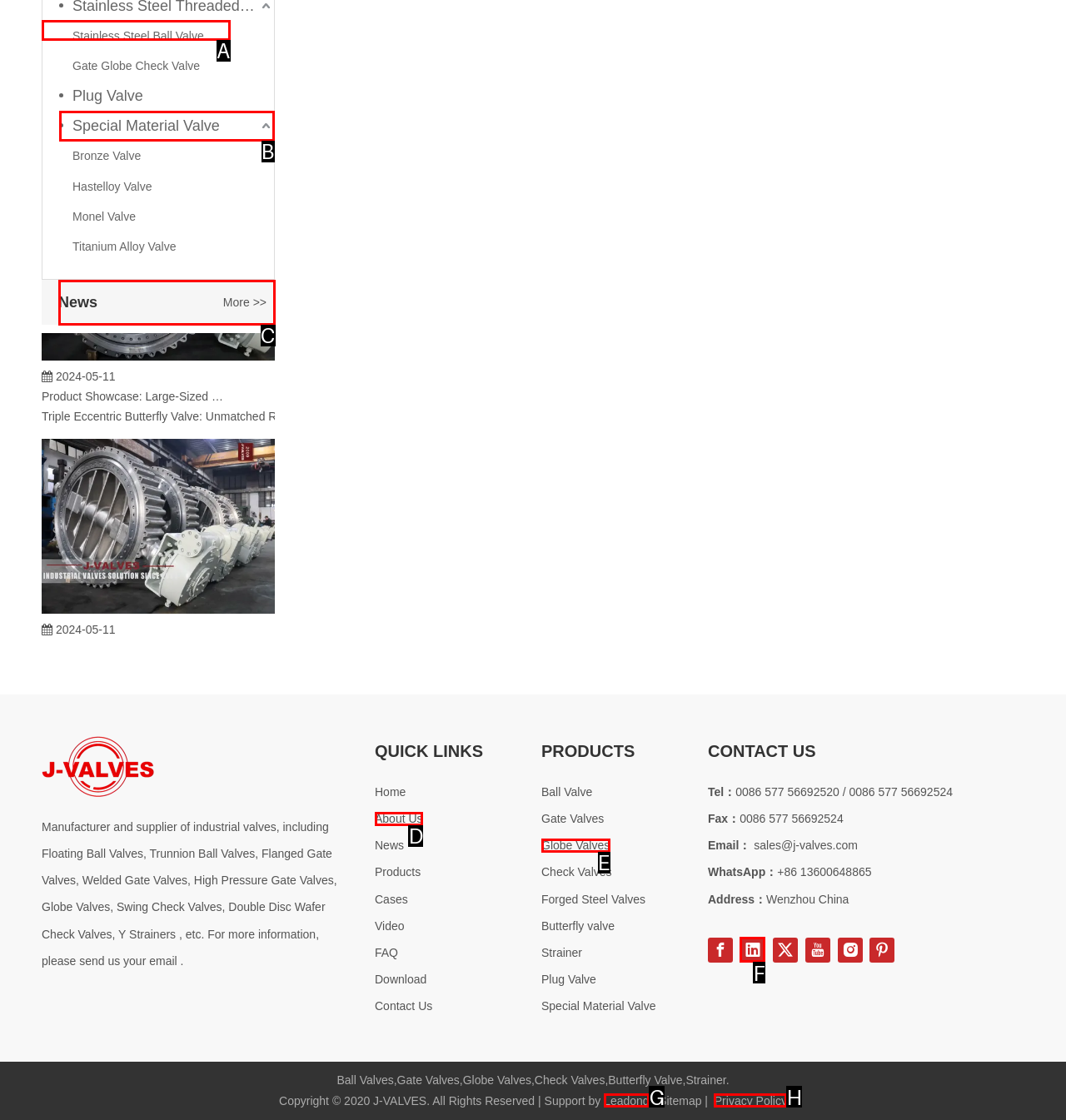Choose the letter of the UI element necessary for this task: View News
Answer with the correct letter.

C